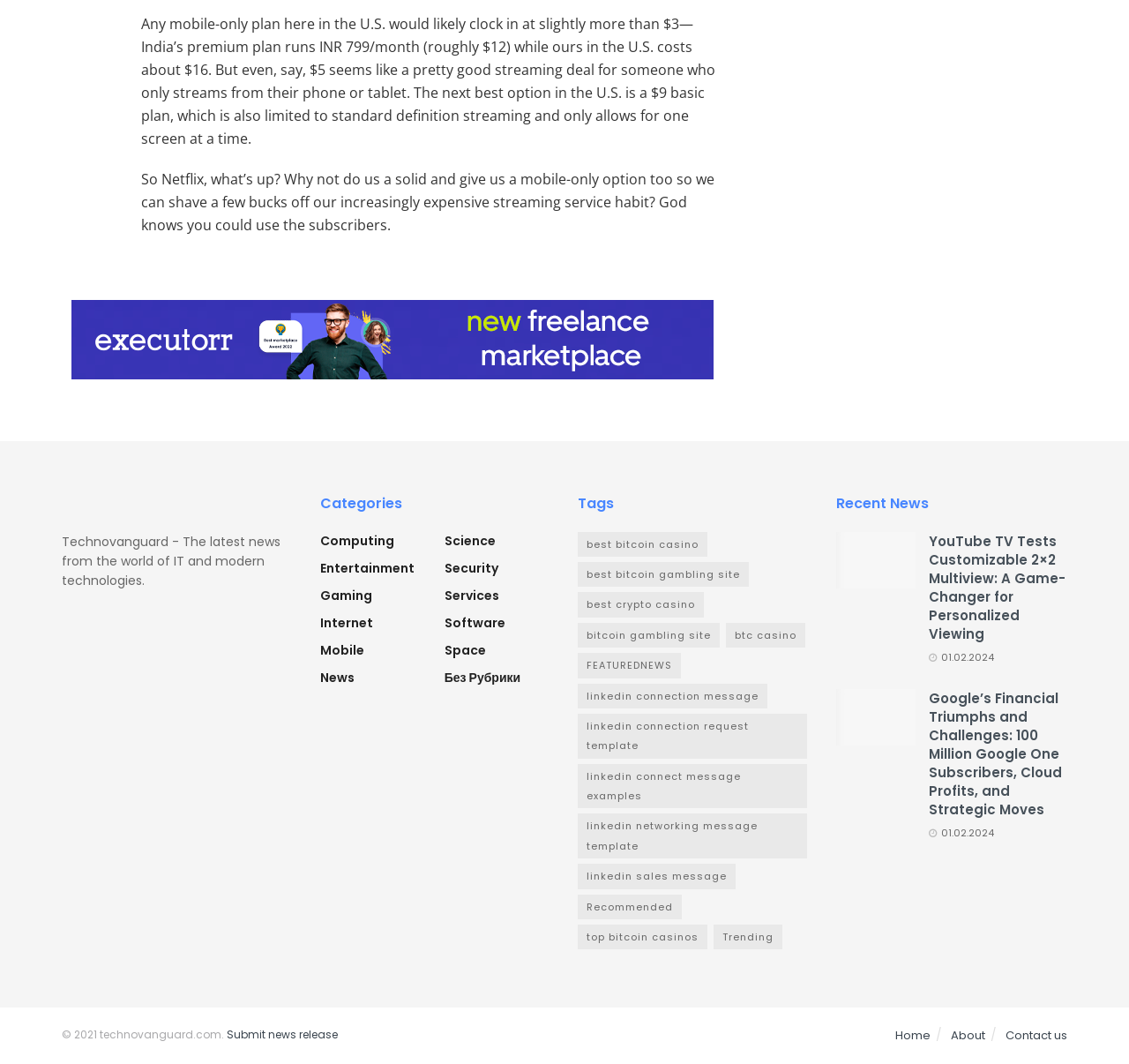Find and indicate the bounding box coordinates of the region you should select to follow the given instruction: "Click on the link to read about YouTube TV's customizable 2x2 multiview feature".

[0.74, 0.5, 0.811, 0.553]